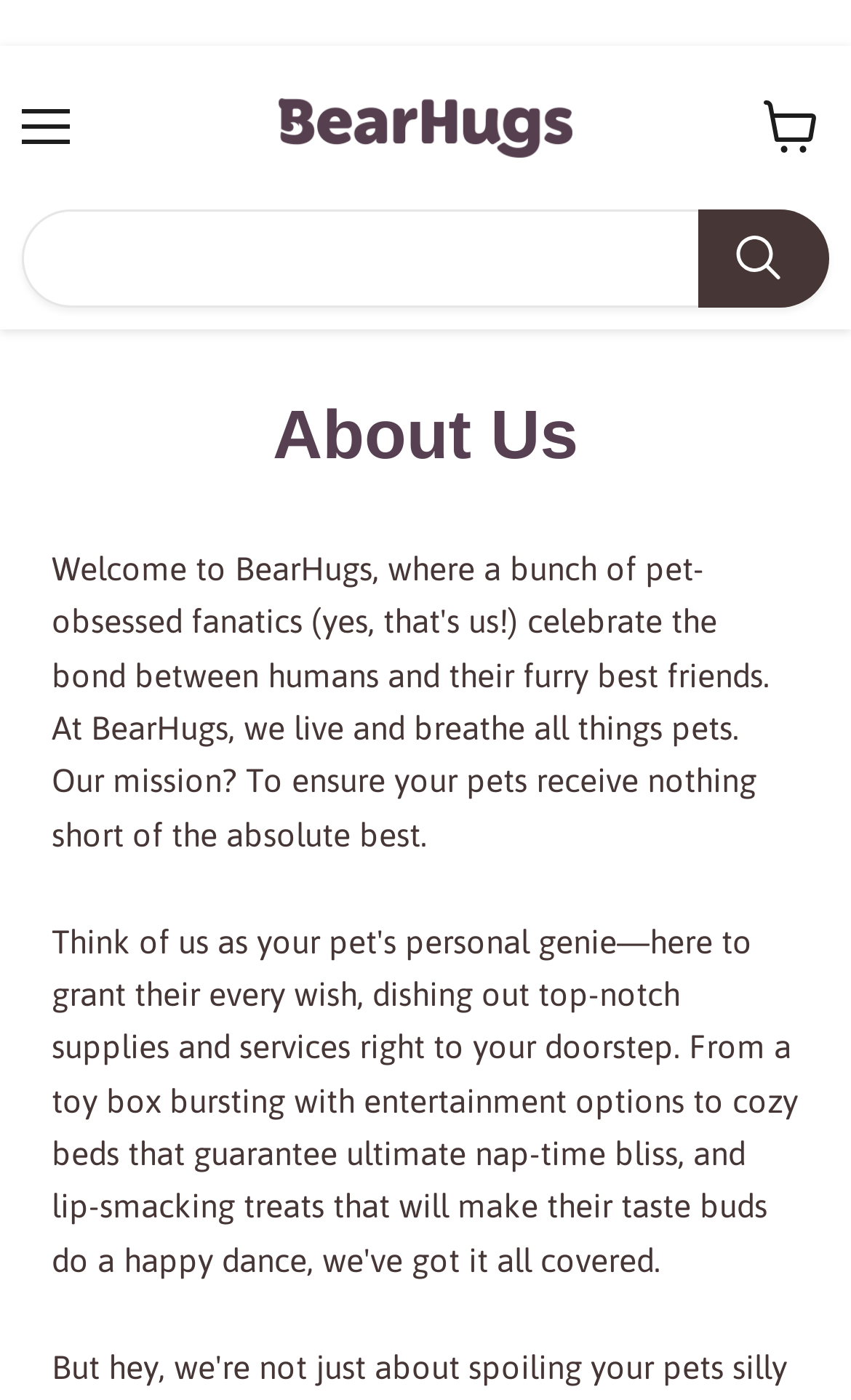Identify the bounding box coordinates for the UI element described as follows: "View cart". Ensure the coordinates are four float numbers between 0 and 1, formatted as [left, top, right, bottom].

[0.872, 0.056, 0.987, 0.125]